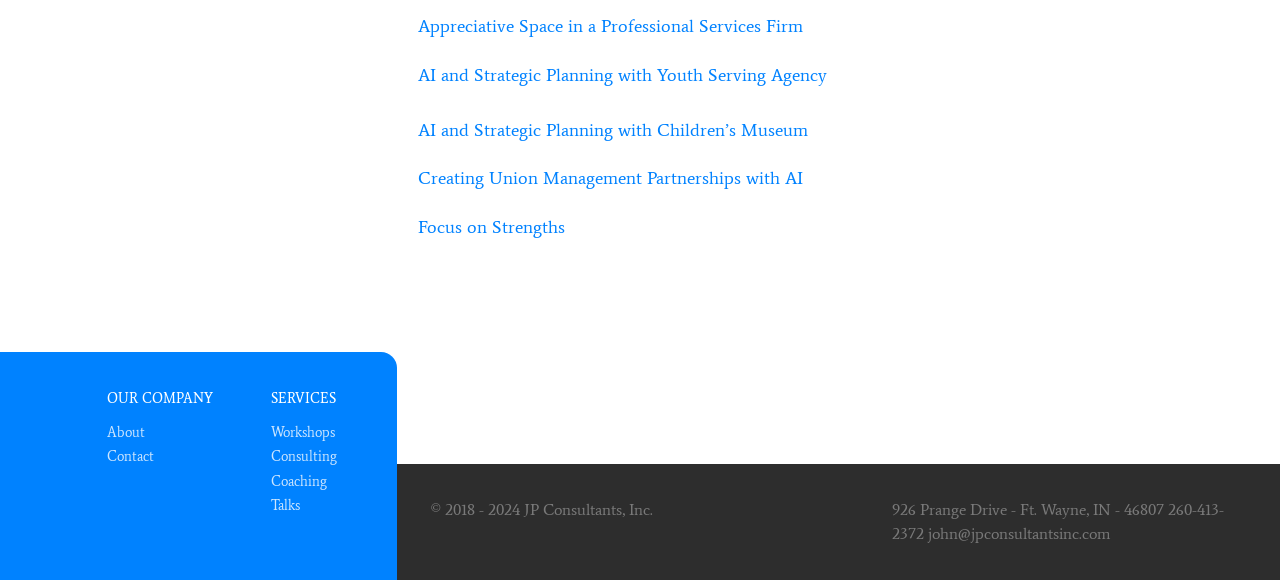Determine the bounding box coordinates of the clickable region to execute the instruction: "contact JP Consultants". The coordinates should be four float numbers between 0 and 1, denoted as [left, top, right, bottom].

[0.697, 0.862, 0.956, 0.936]